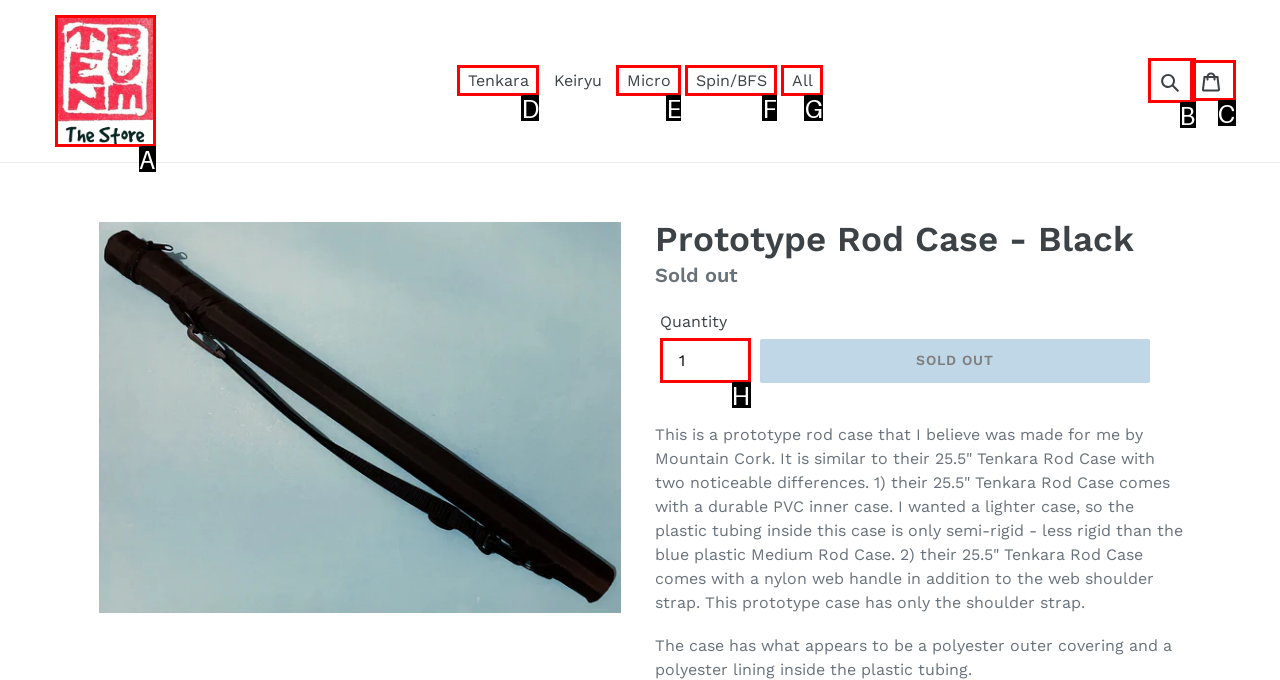Out of the given choices, which letter corresponds to the UI element required to Change quantity? Answer with the letter.

H